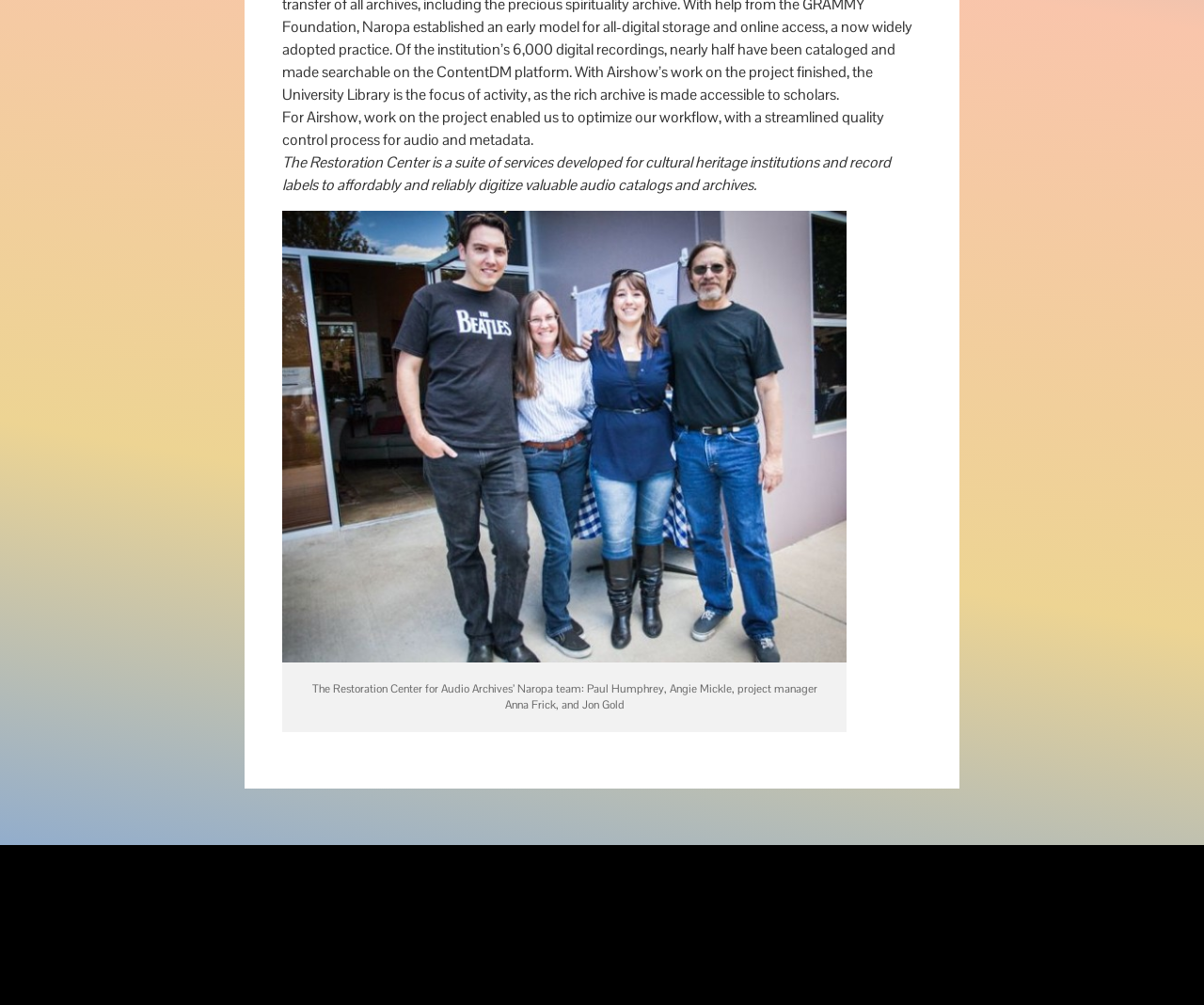Answer the following in one word or a short phrase: 
What year is the copyright for?

2024